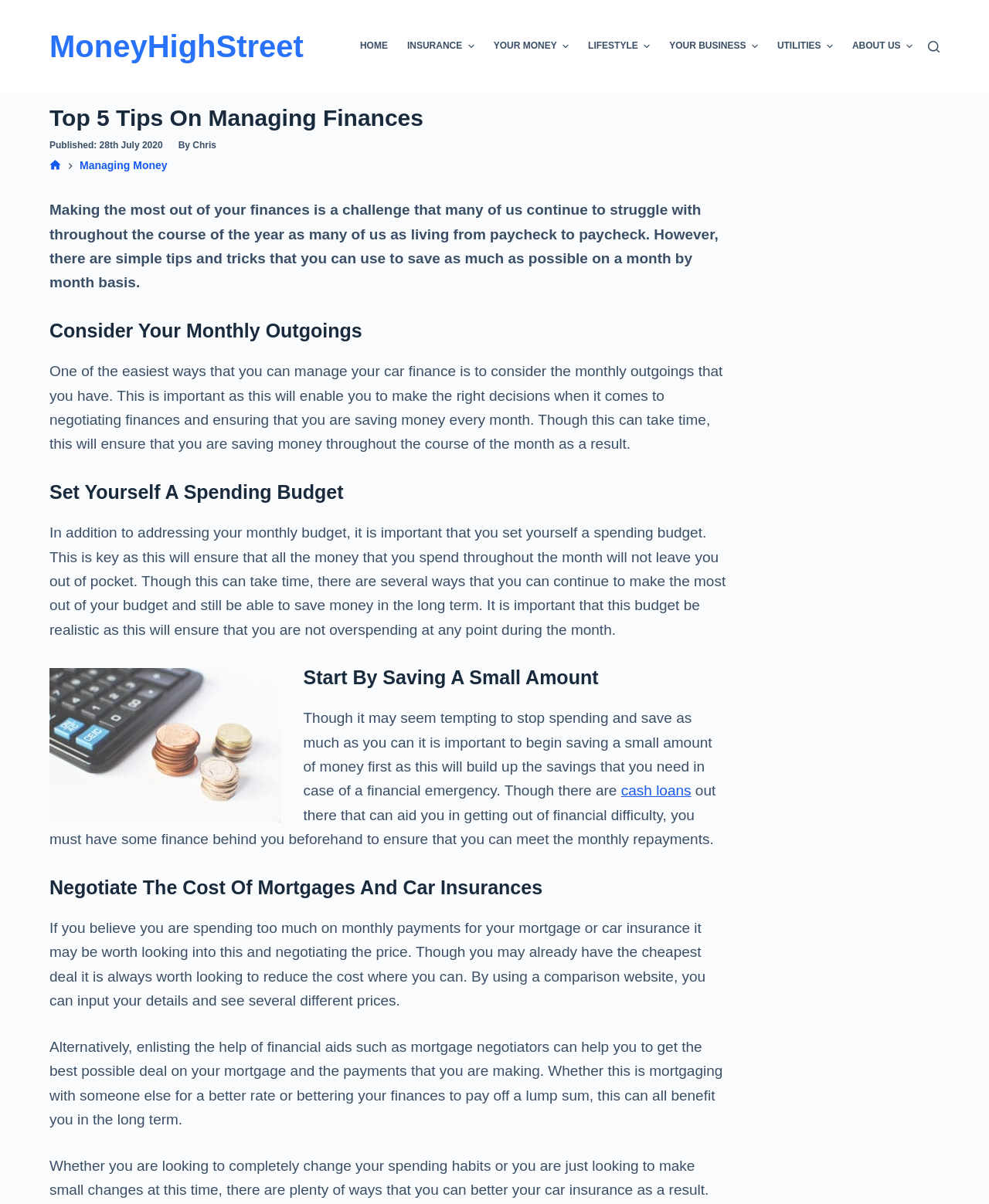What is the first step in managing car finance? Using the information from the screenshot, answer with a single word or phrase.

Consider monthly outgoings